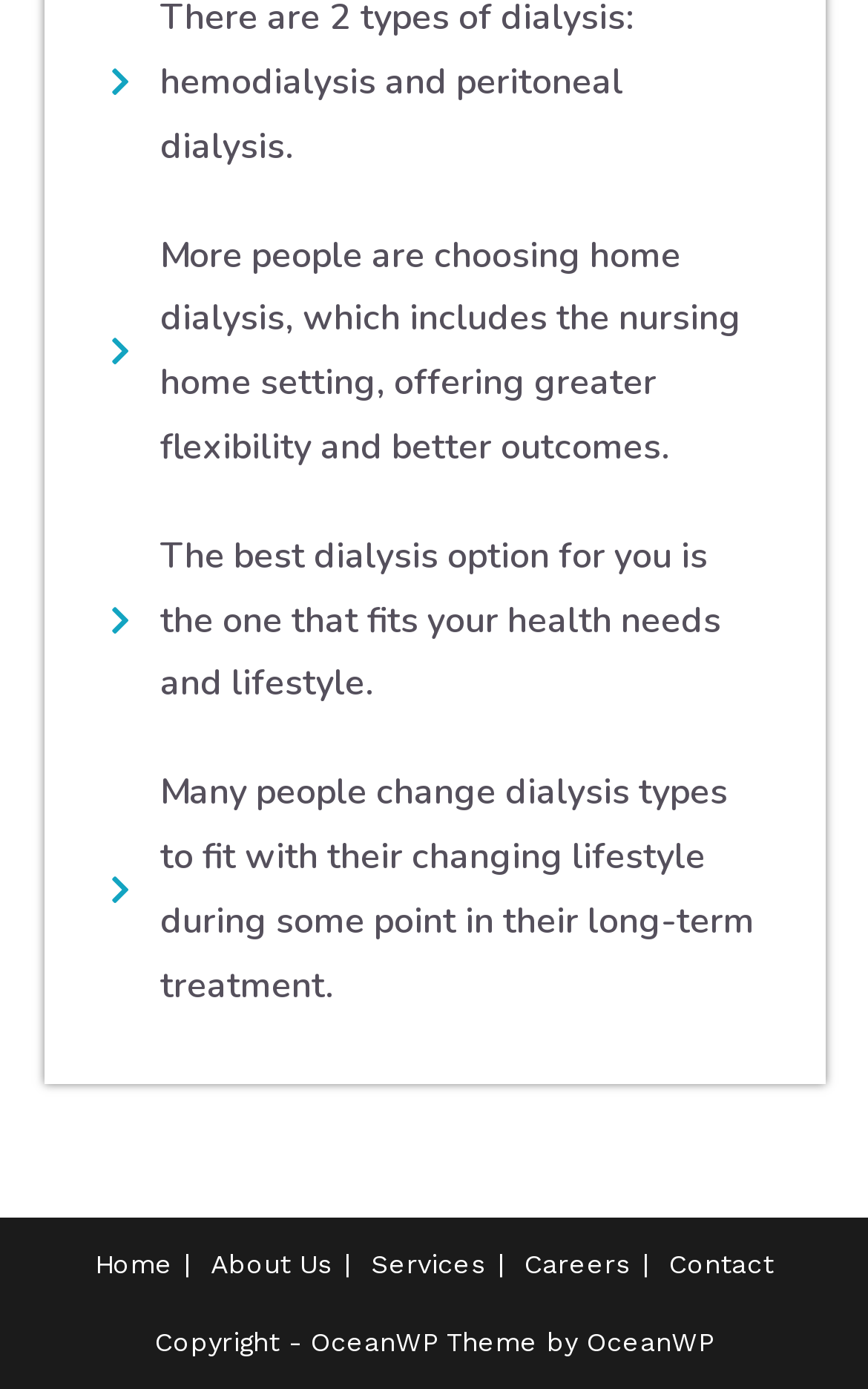Analyze the image and provide a detailed answer to the question: What is the main topic of this webpage?

Based on the static text elements on the webpage, it appears that the main topic is dialysis, specifically discussing the benefits and options of home dialysis.